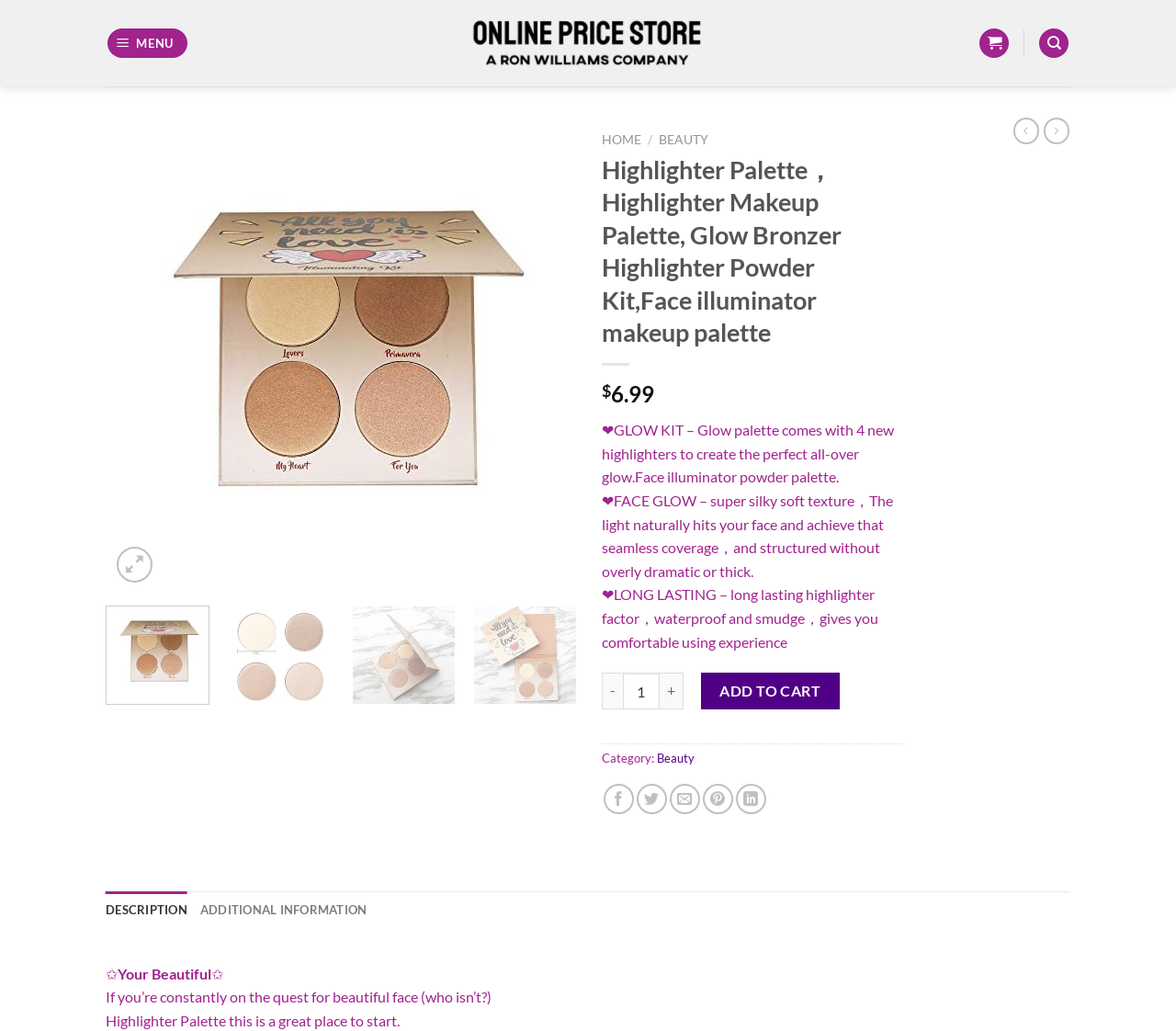Locate the bounding box of the UI element based on this description: "parent_node: Add to wishlist aria-label="Wishlist"". Provide four float numbers between 0 and 1 as [left, top, right, bottom].

[0.449, 0.128, 0.479, 0.163]